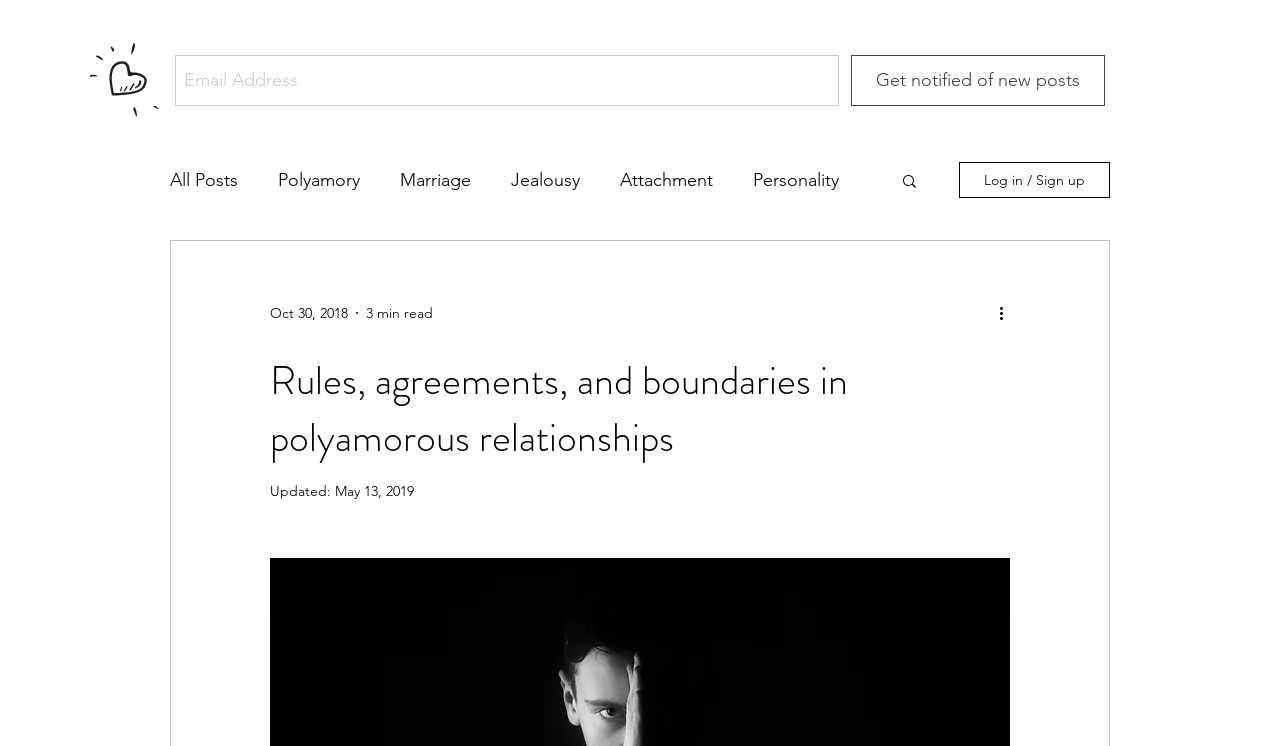How many categories are listed under the 'blog' navigation?
Refer to the image and give a detailed response to the question.

I counted the number of links under the 'blog' navigation, which includes 'All Posts', 'Polyamory', 'Marriage', 'Jealousy', 'Attachment', 'Personality', 'Online Dating', 'Metamours', 'Kids', and 'Friends', totaling 10 categories.